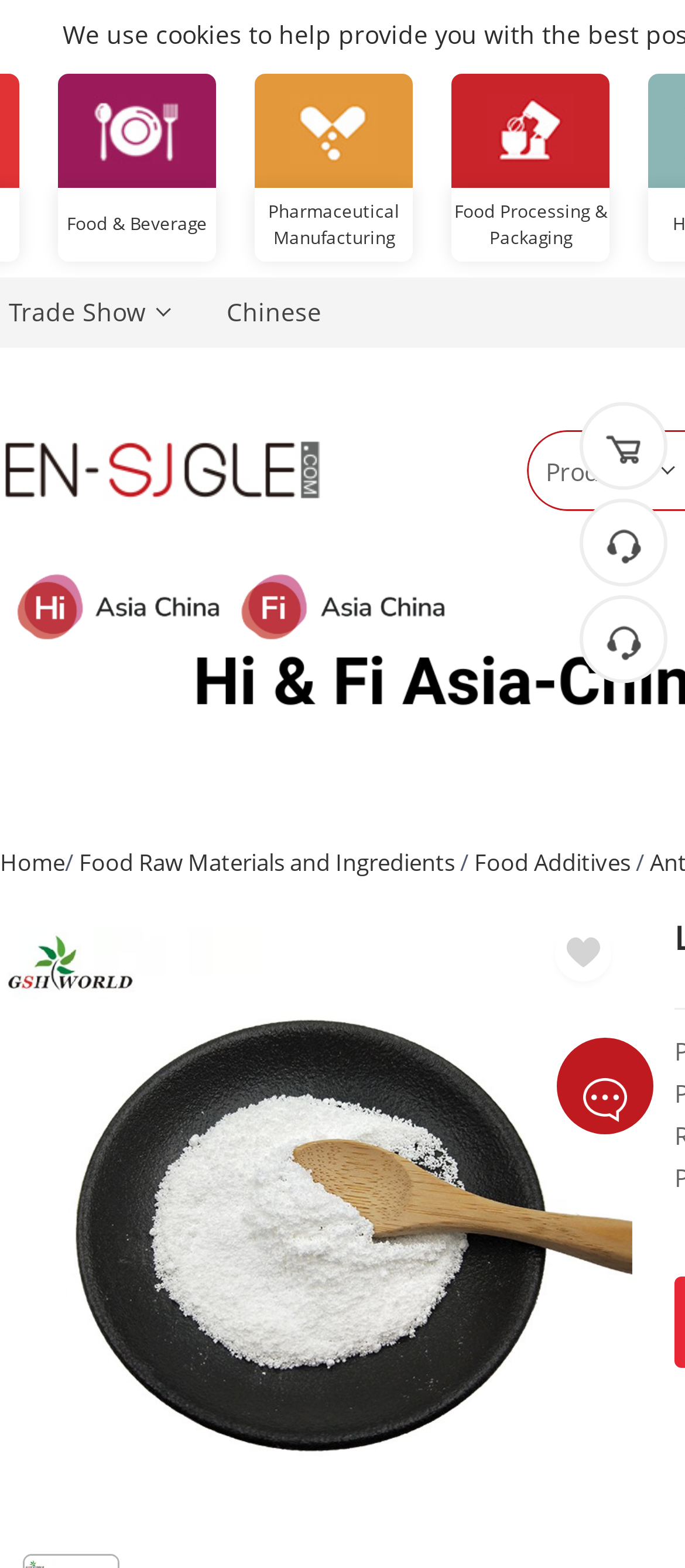Please specify the bounding box coordinates of the clickable region to carry out the following instruction: "Learn about executive orders". The coordinates should be four float numbers between 0 and 1, in the format [left, top, right, bottom].

None